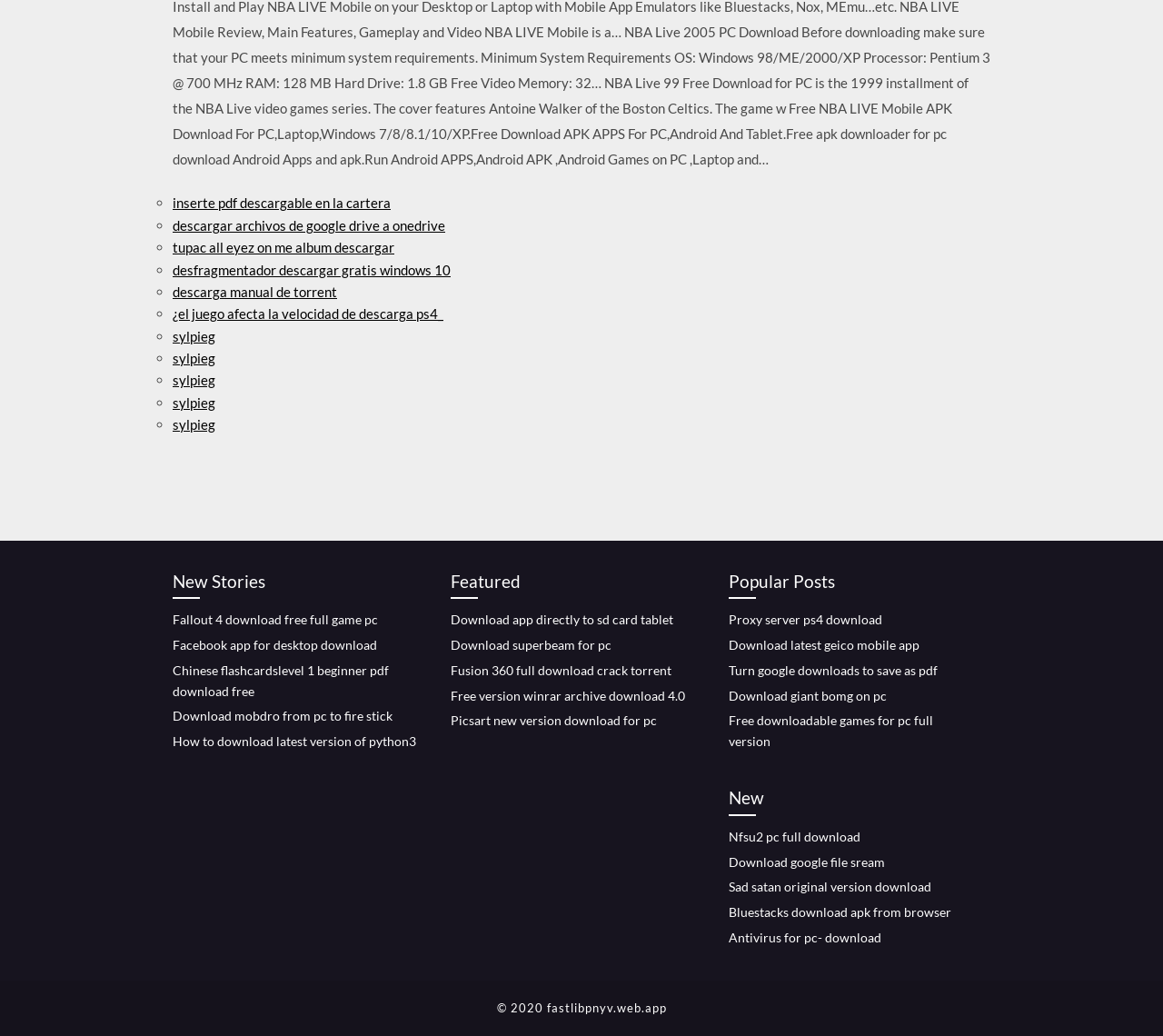Using the provided element description: "Download giant bomg on pc", determine the bounding box coordinates of the corresponding UI element in the screenshot.

[0.627, 0.664, 0.762, 0.679]